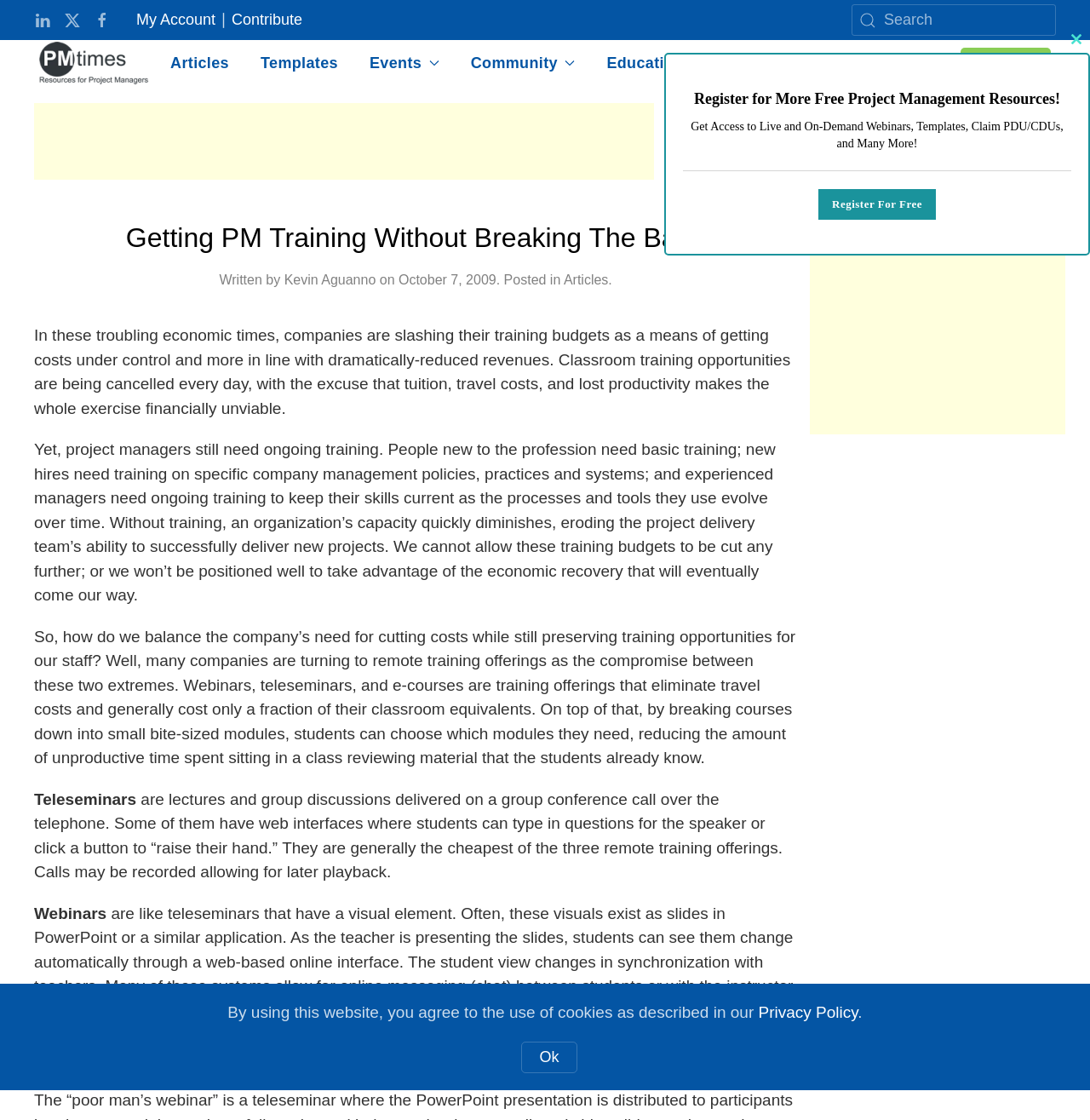Please identify the bounding box coordinates of the region to click in order to complete the given instruction: "Sign Up for free resources". The coordinates should be four float numbers between 0 and 1, i.e., [left, top, right, bottom].

[0.881, 0.042, 0.964, 0.07]